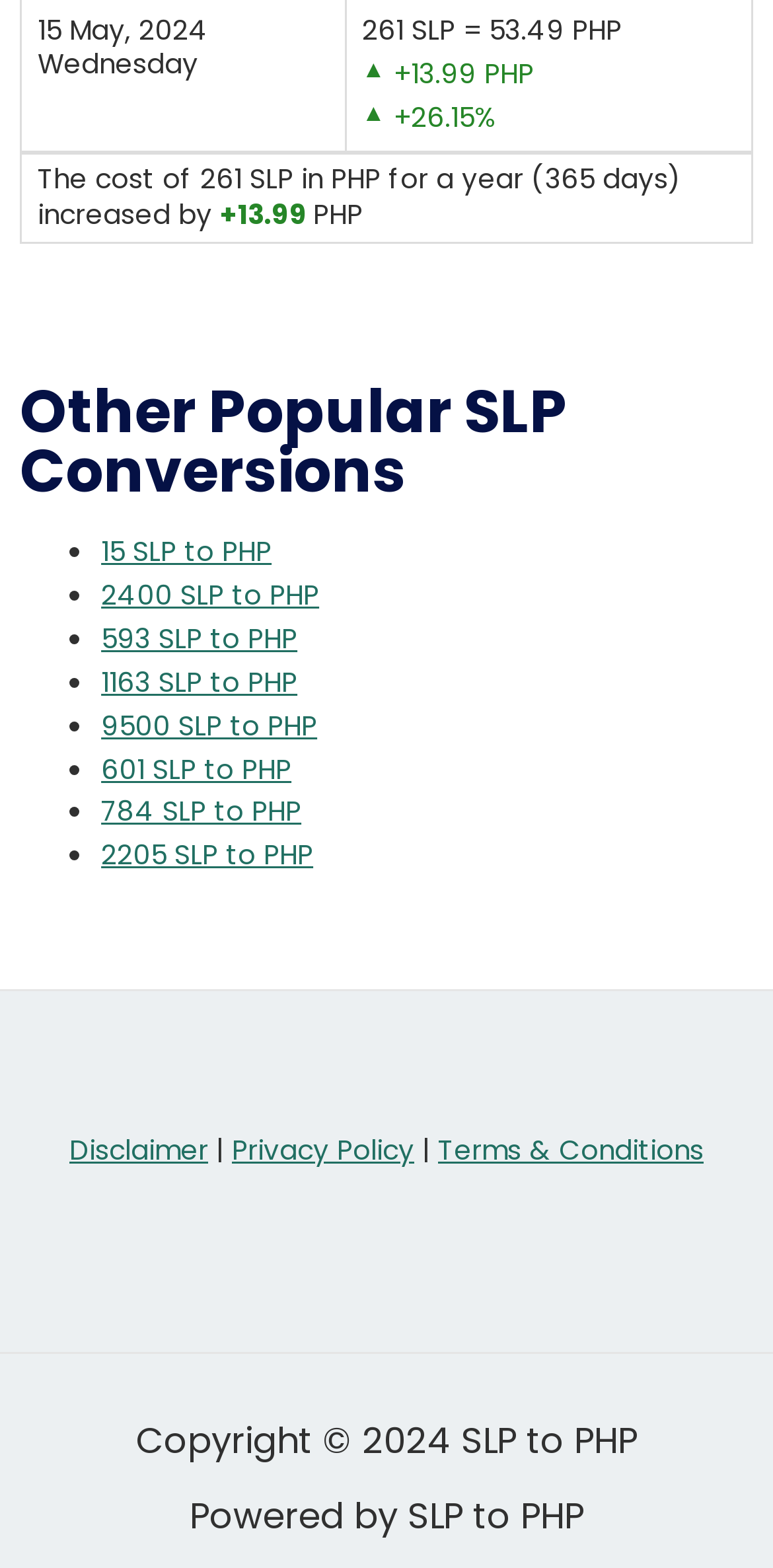Please locate the bounding box coordinates for the element that should be clicked to achieve the following instruction: "Check Privacy Policy". Ensure the coordinates are given as four float numbers between 0 and 1, i.e., [left, top, right, bottom].

[0.3, 0.721, 0.536, 0.745]